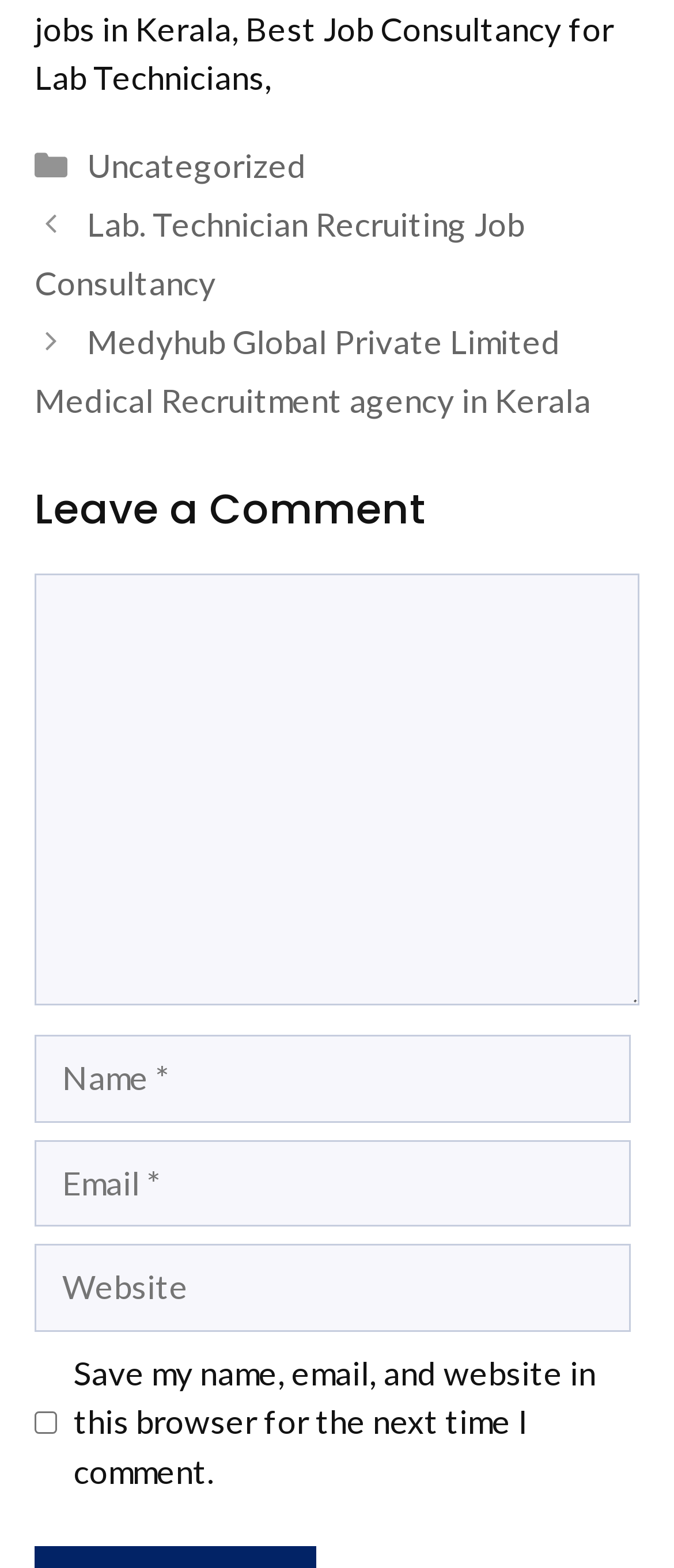Answer the question below in one word or phrase:
How many links are in the 'Posts' navigation?

2